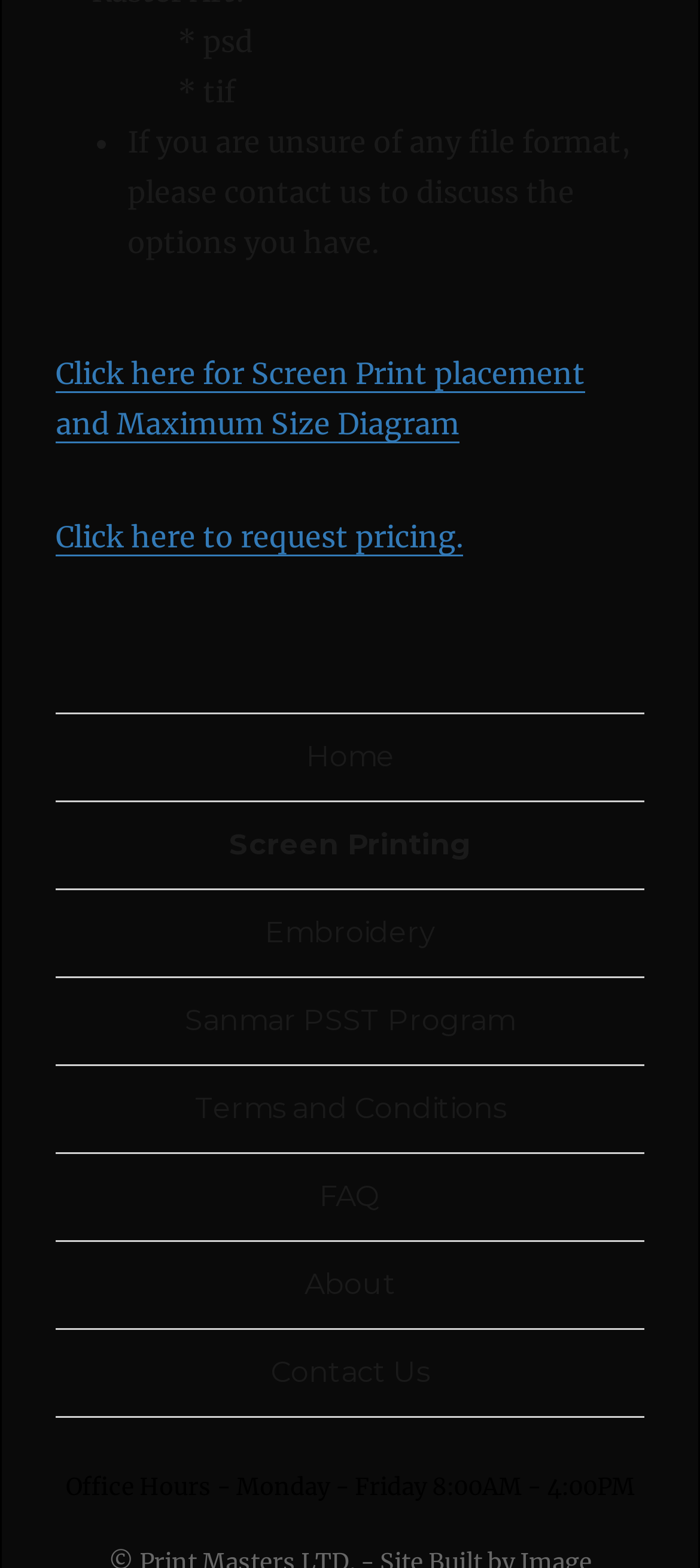Please locate the bounding box coordinates of the element's region that needs to be clicked to follow the instruction: "Click here for Screen Print placement and Maximum Size Diagram". The bounding box coordinates should be provided as four float numbers between 0 and 1, i.e., [left, top, right, bottom].

[0.079, 0.227, 0.835, 0.282]